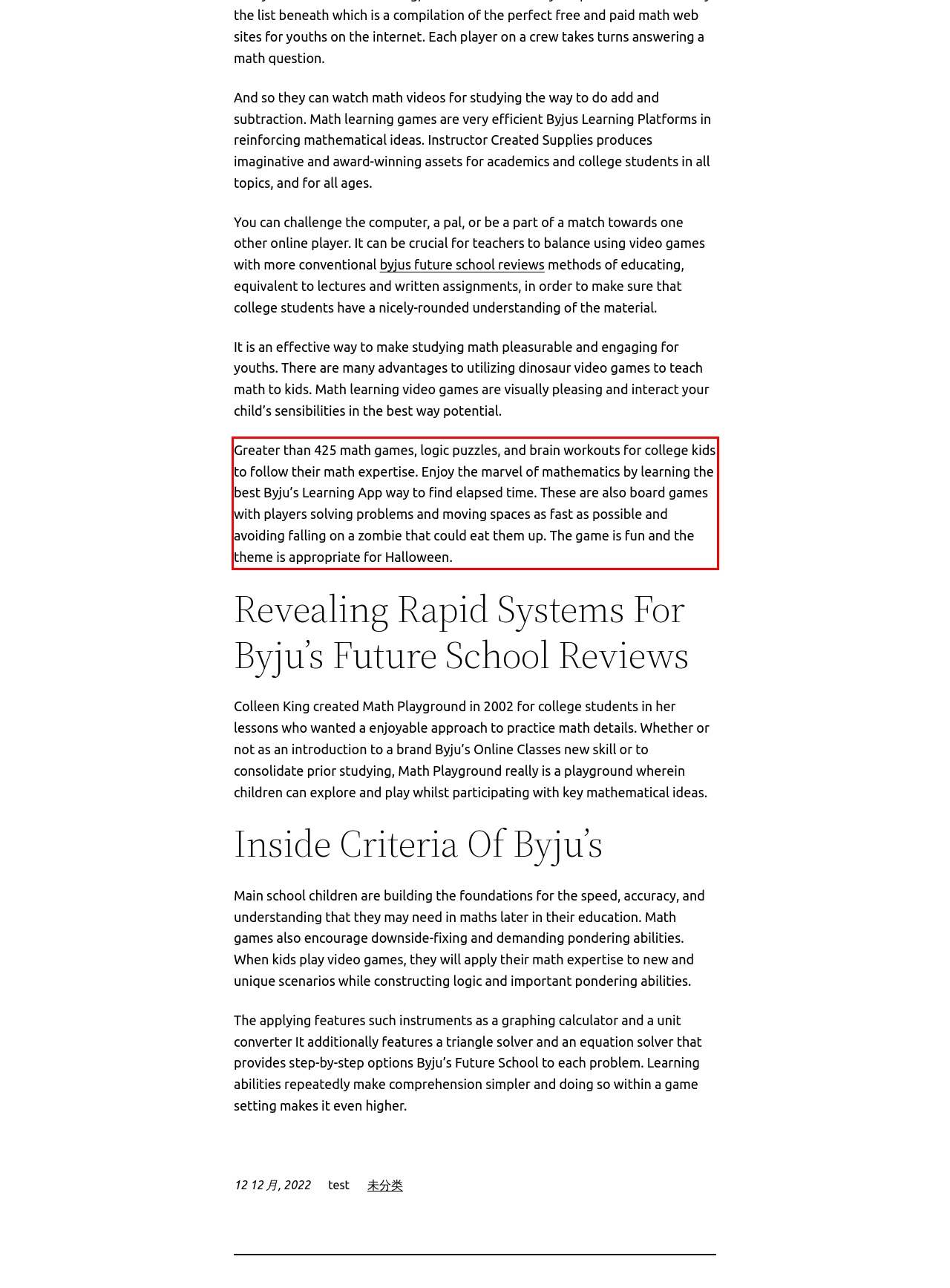Analyze the red bounding box in the provided webpage screenshot and generate the text content contained within.

Greater than 425 math games, logic puzzles, and brain workouts for college kids to follow their math expertise. Enjoy the marvel of mathematics by learning the best Byju’s Learning App way to find elapsed time. These are also board games with players solving problems and moving spaces as fast as possible and avoiding falling on a zombie that could eat them up. The game is fun and the theme is appropriate for Halloween.